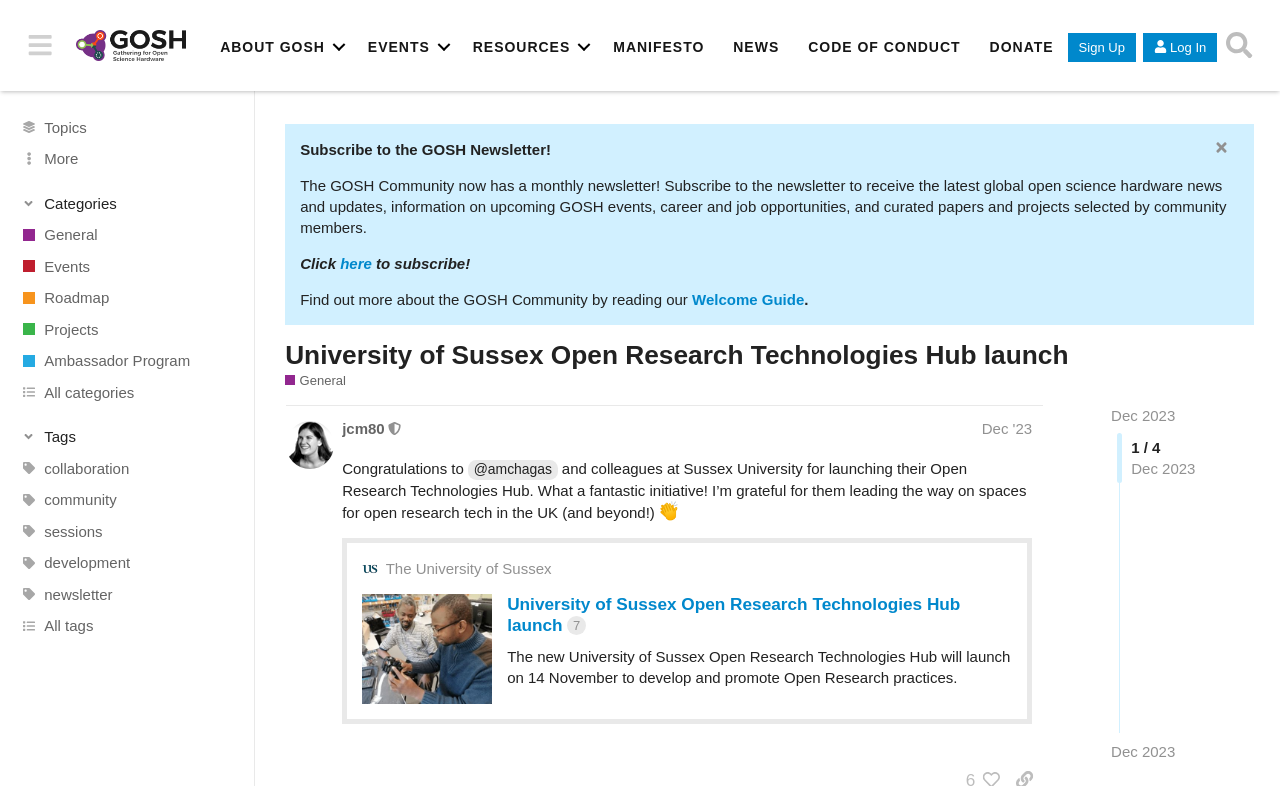What is the date of the University of Sussex Open Research Technologies Hub launch?
From the screenshot, supply a one-word or short-phrase answer.

14 November